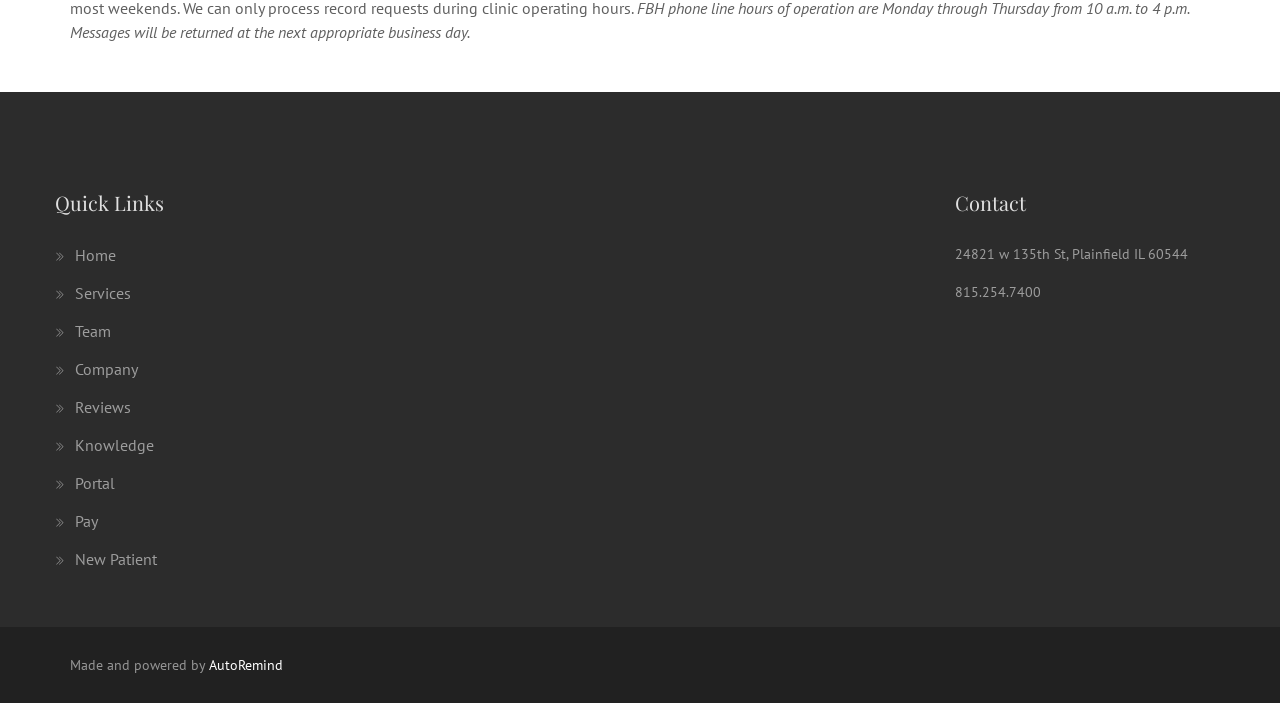Locate the bounding box coordinates of the element's region that should be clicked to carry out the following instruction: "make a payment". The coordinates need to be four float numbers between 0 and 1, i.e., [left, top, right, bottom].

[0.043, 0.727, 0.077, 0.755]